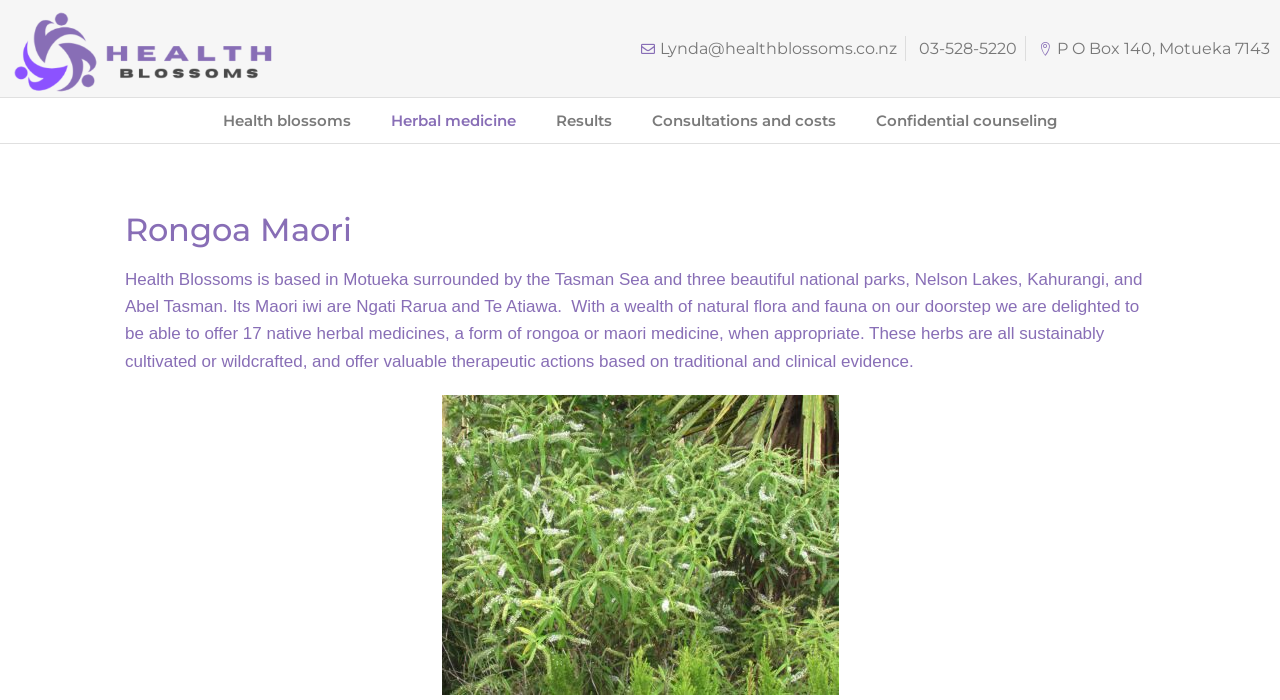Provide a short answer using a single word or phrase for the following question: 
How many national parks are mentioned on the webpage?

3